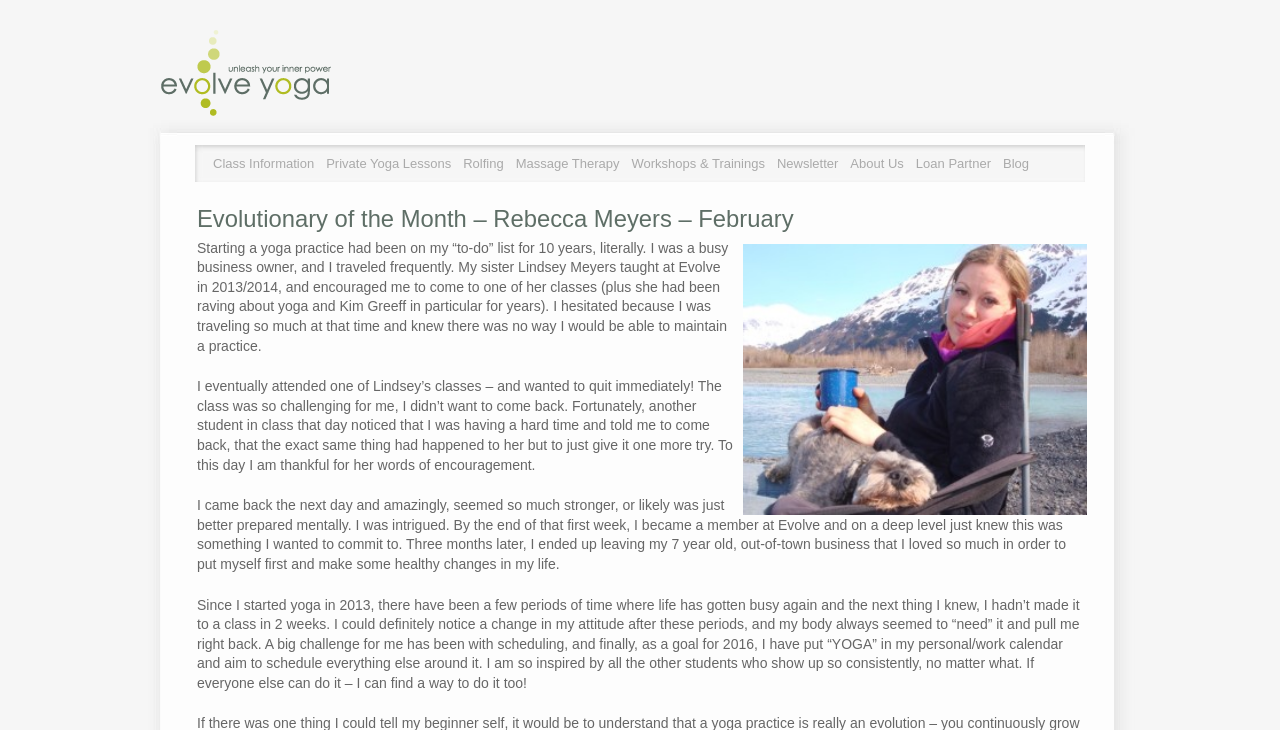What is the main topic of the text?
Analyze the screenshot and provide a detailed answer to the question.

I determined the answer by reading the text, which mentions the person's experience with yoga, attending classes, and the benefits of yoga. The text also mentions the person's journey with yoga, including challenges and goals, which suggests that the main topic is the person's yoga practice.